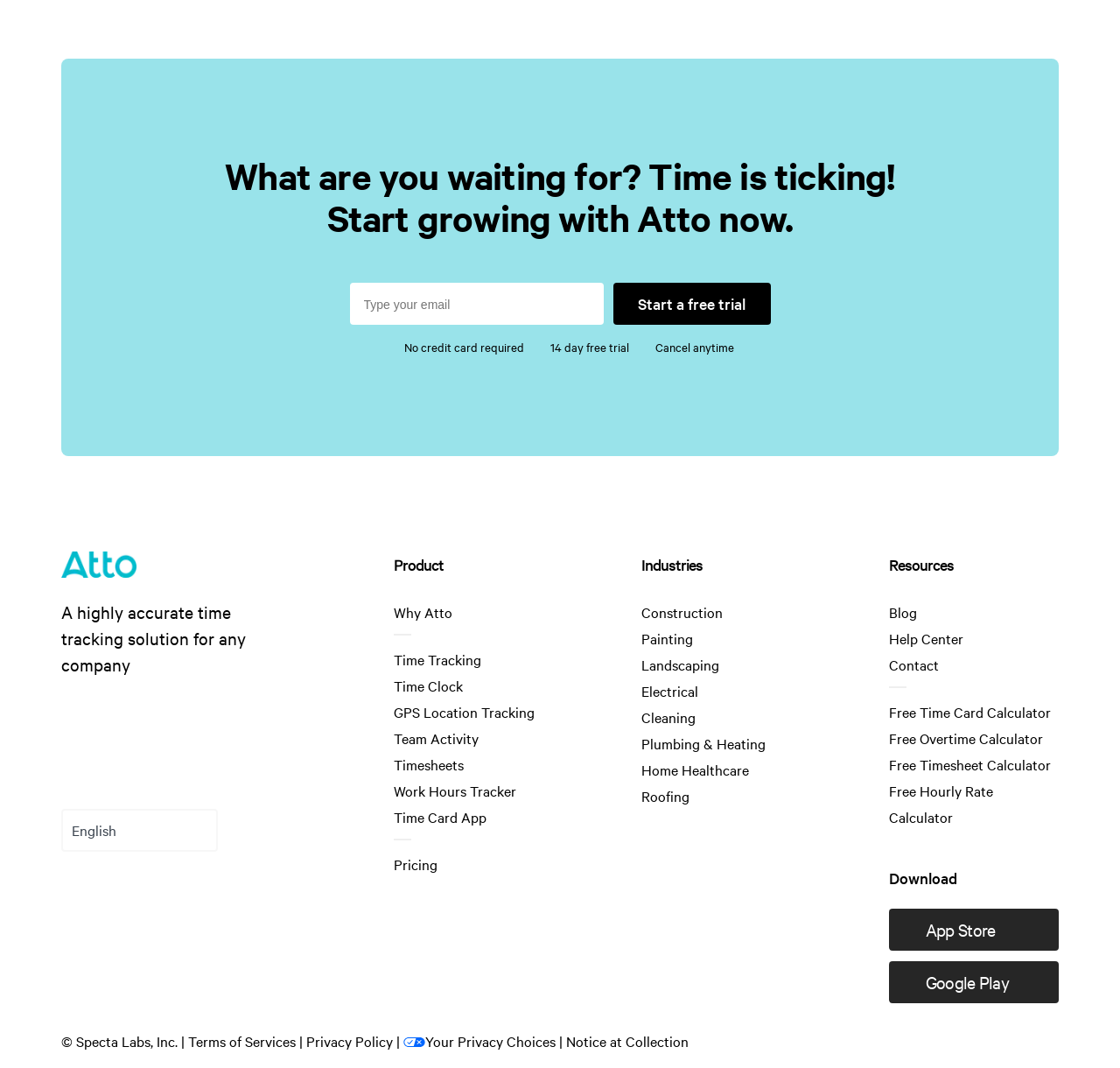What is the purpose of the blue tick icons?
Based on the image, respond with a single word or phrase.

Indicating features